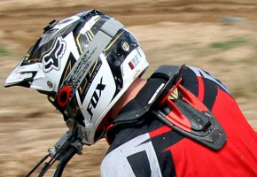Provide a comprehensive description of the image.

The image features a close-up view of a rider wearing protective gear, specifically showcasing a motorcycle helmet adorned with racing graphics alongside a neck brace. The rider is seen from a side angle, highlighting their focus and readiness for the ride ahead. The helmet prominently displays the brand "Fox," known for its high-quality motocross gear. The rider's outfit features a red and gray color scheme, suggesting a sporty aesthetic suitable for off-road biking. The background is blurred, indicative of speed and motion, emphasizing the exhilarating nature of motocross racing and the importance of safety equipment like neck braces in protecting against injuries.